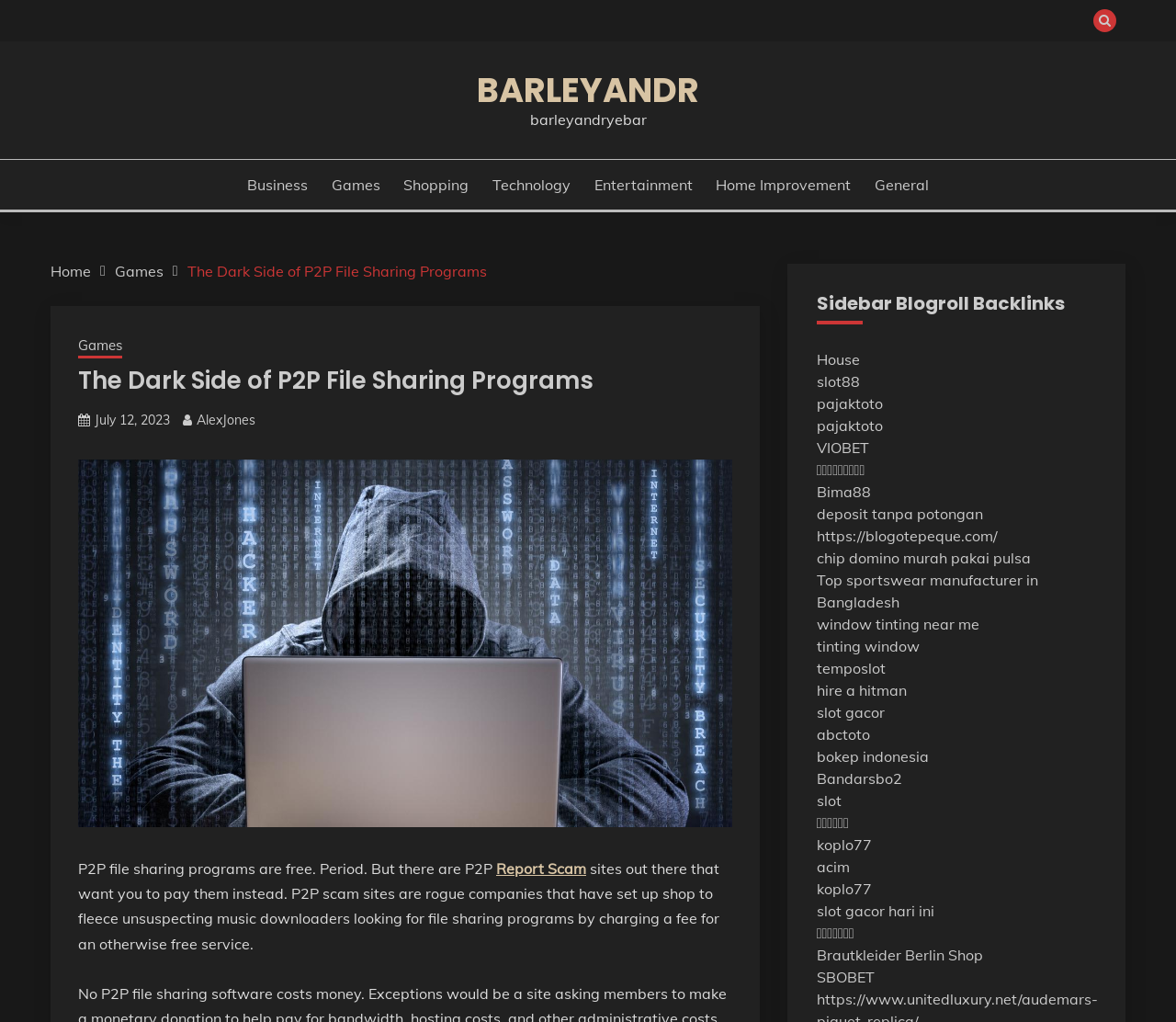Using the description "aria-label="YouTube"", predict the bounding box of the relevant HTML element.

None